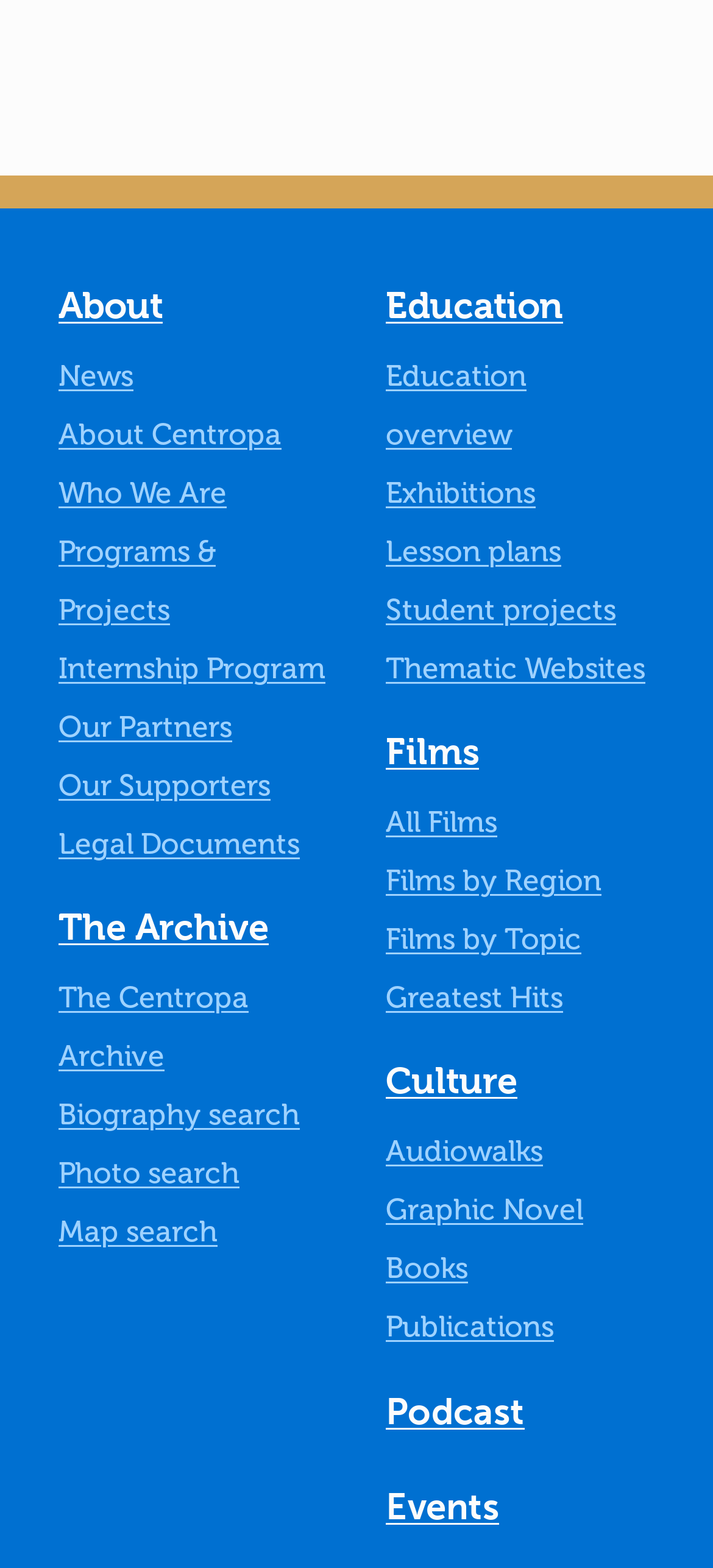How many buttons are there in the main menu?
Using the visual information from the image, give a one-word or short-phrase answer.

5